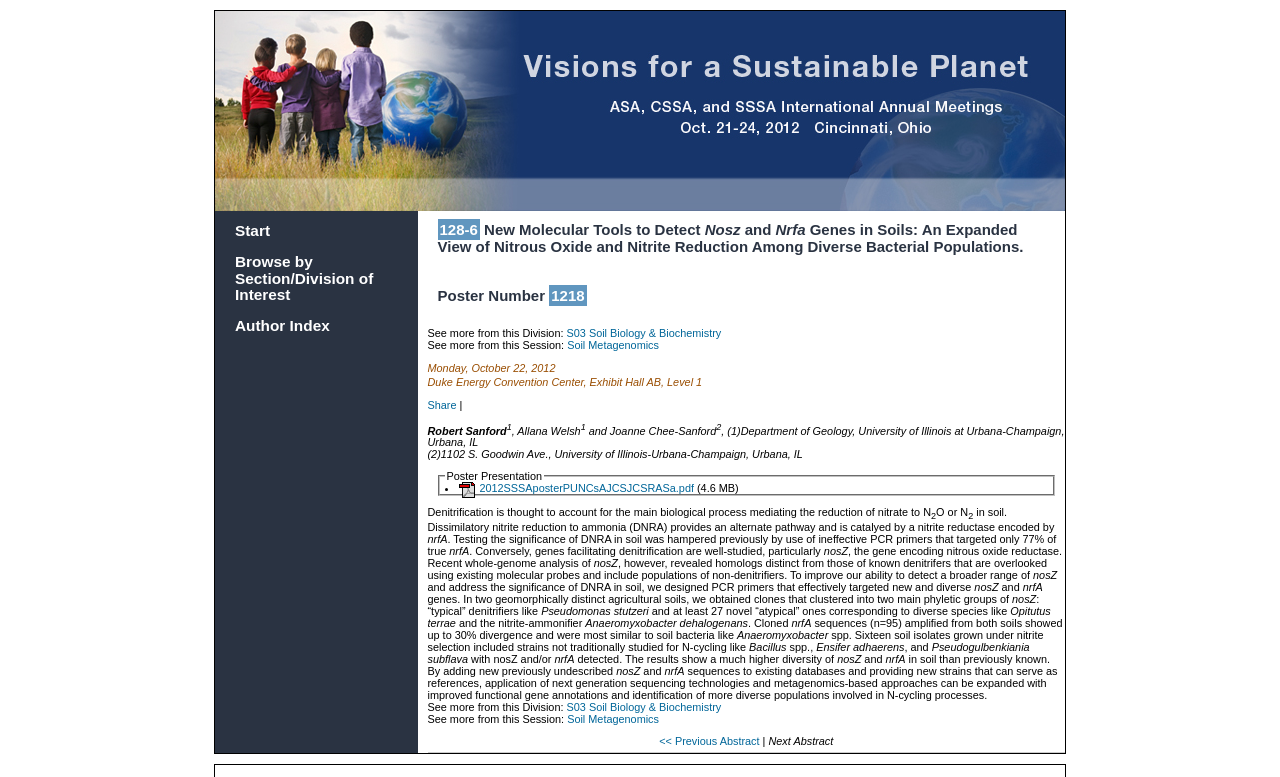Show the bounding box coordinates for the HTML element described as: "<< Previous Abstract".

[0.515, 0.947, 0.596, 0.962]